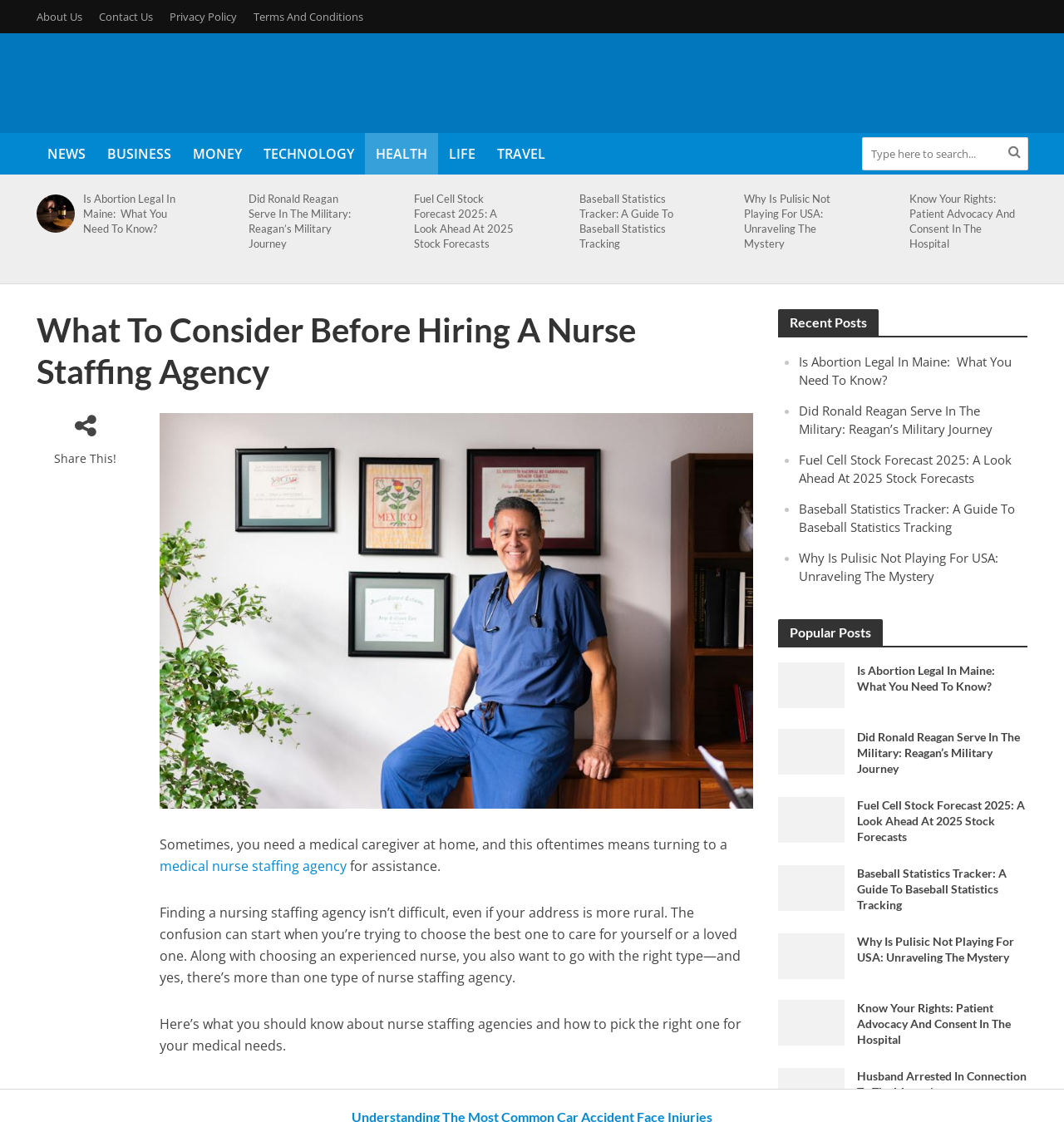What is the main topic of this webpage?
Respond with a short answer, either a single word or a phrase, based on the image.

Nurse Staffing Agency